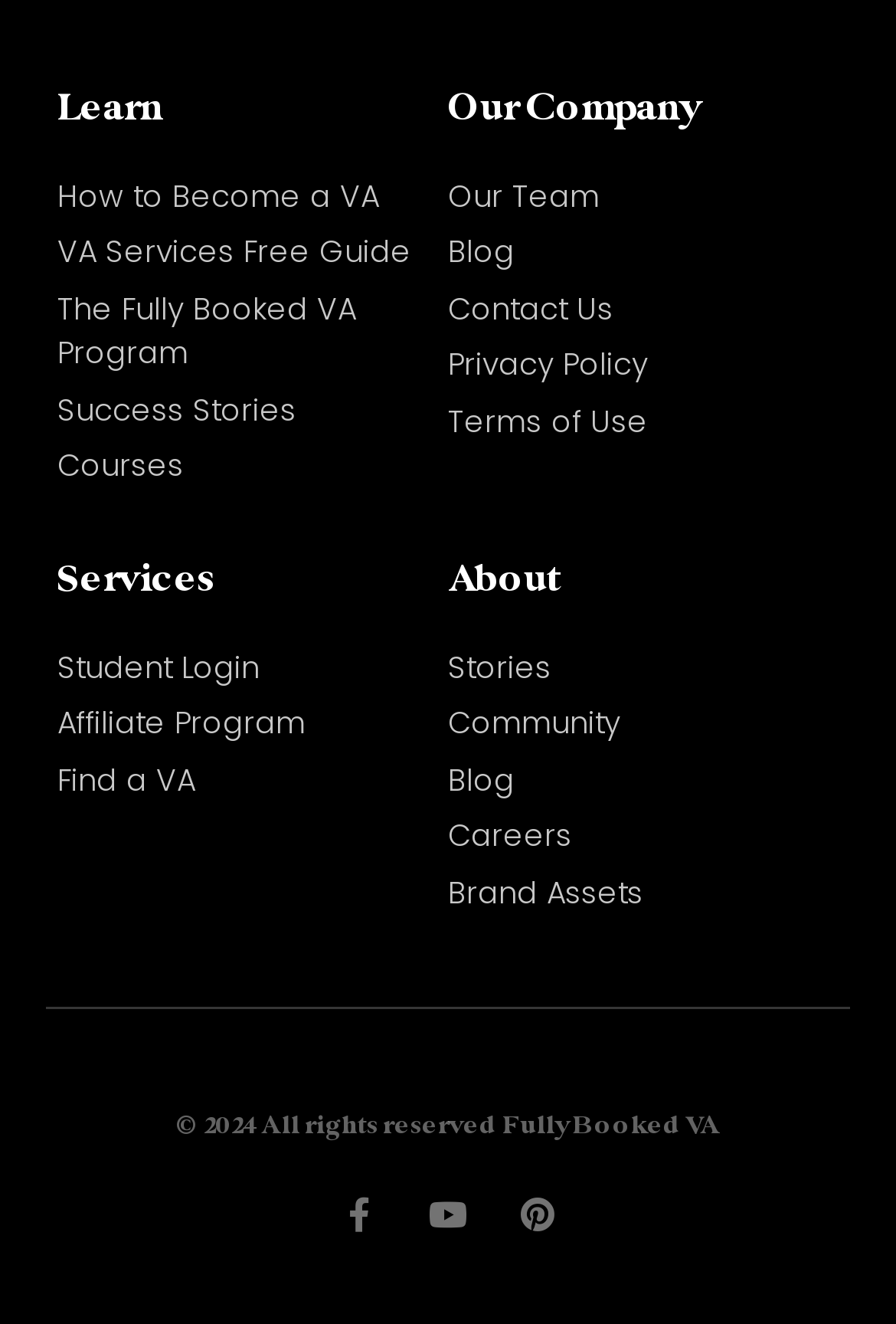Please identify the bounding box coordinates of the element I should click to complete this instruction: 'Login as a student'. The coordinates should be given as four float numbers between 0 and 1, like this: [left, top, right, bottom].

[0.064, 0.487, 0.5, 0.521]